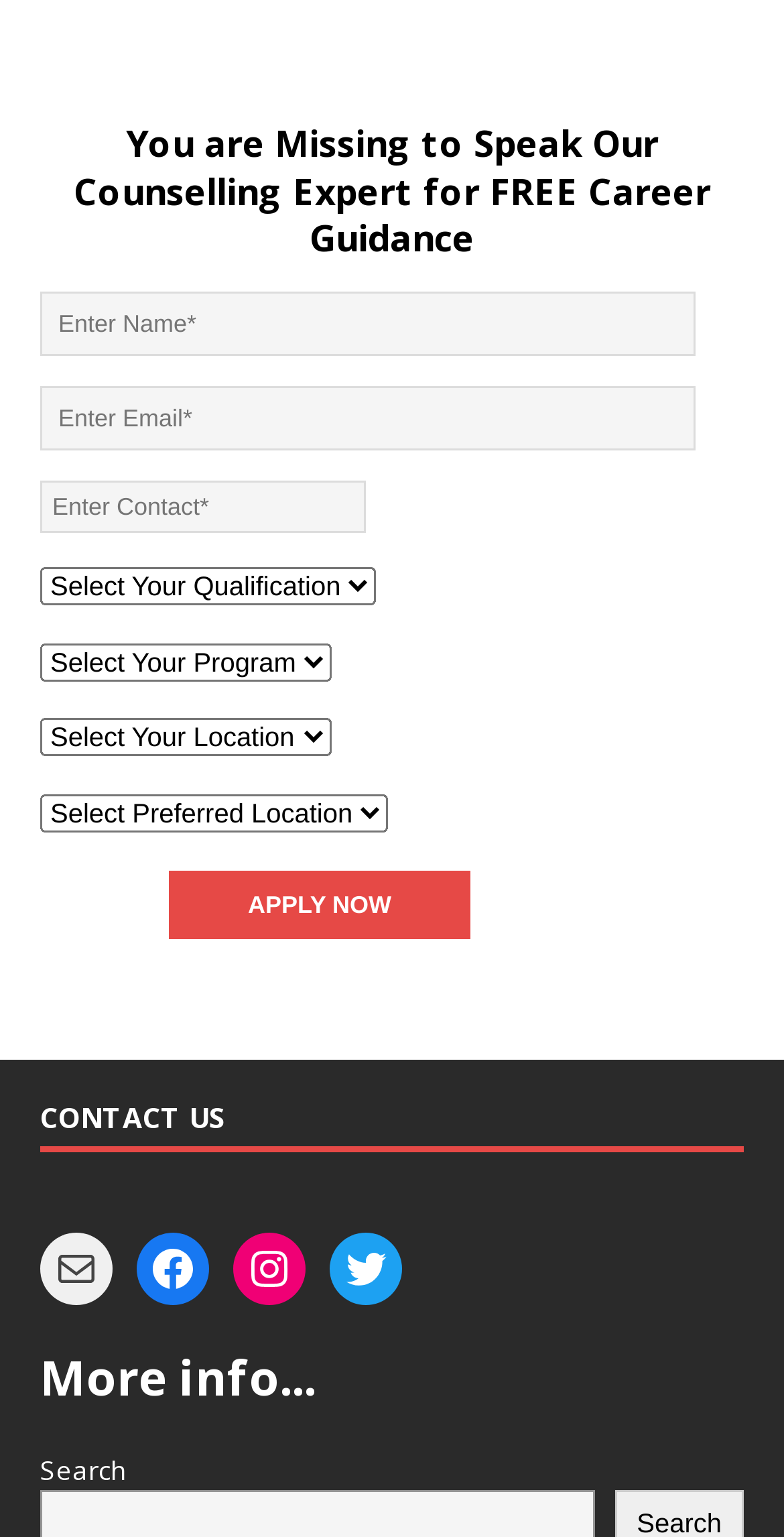Please predict the bounding box coordinates of the element's region where a click is necessary to complete the following instruction: "Search for more information". The coordinates should be represented by four float numbers between 0 and 1, i.e., [left, top, right, bottom].

[0.051, 0.944, 0.162, 0.968]